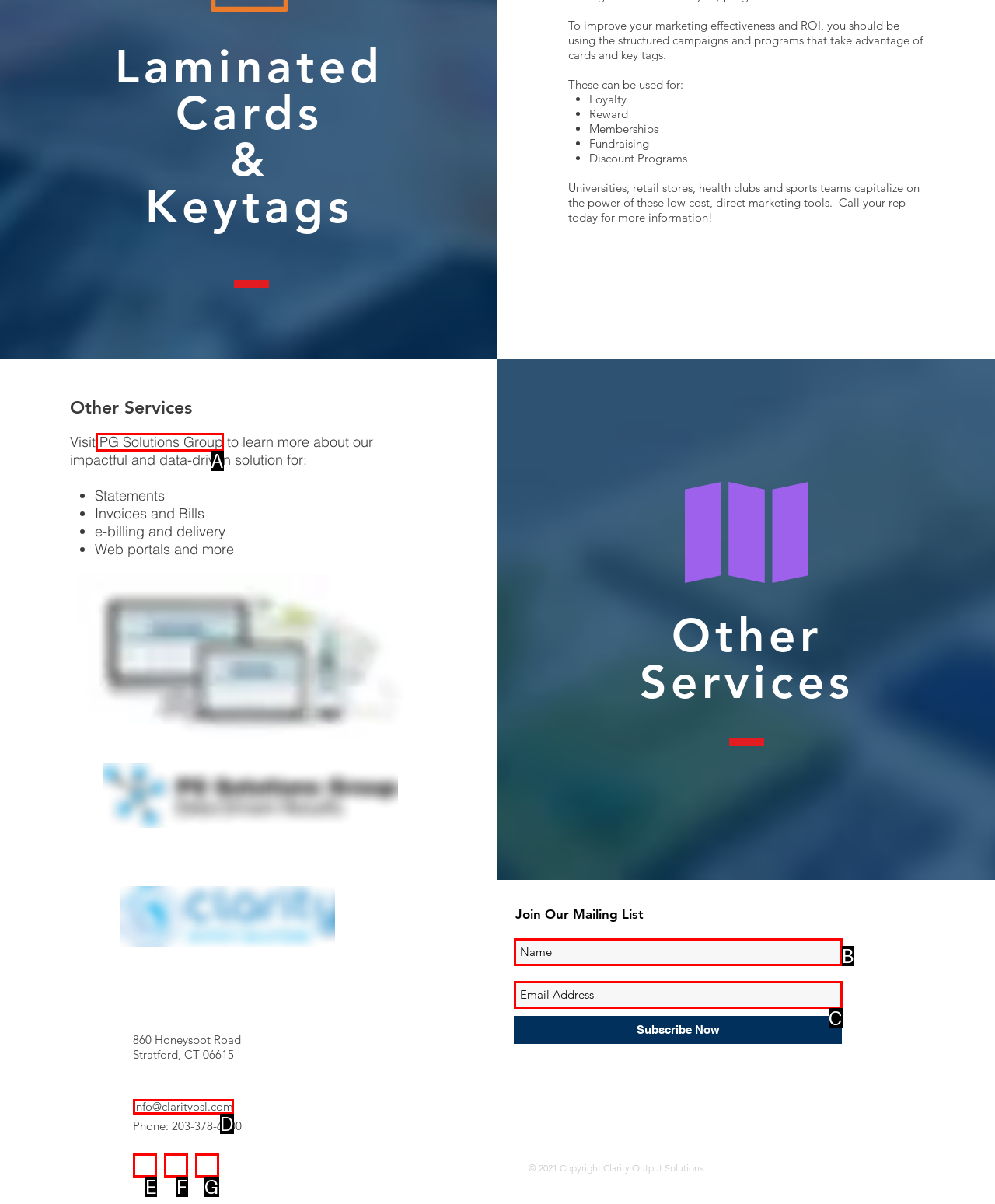From the provided options, pick the HTML element that matches the description: aria-label="Email Address" name="email" placeholder="Email Address". Respond with the letter corresponding to your choice.

C